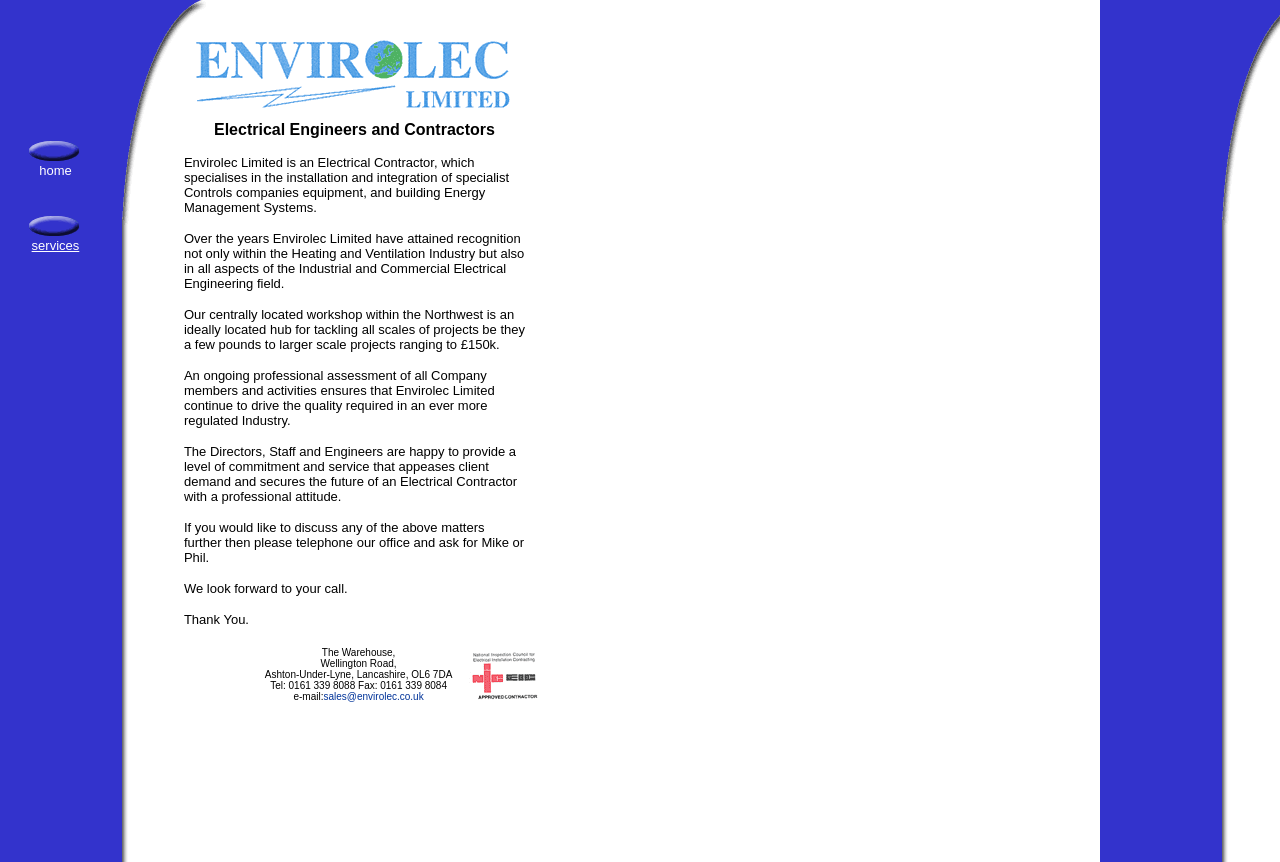Use a single word or phrase to answer this question: 
What is the location of Envirolec Limited's workshop?

Northwest